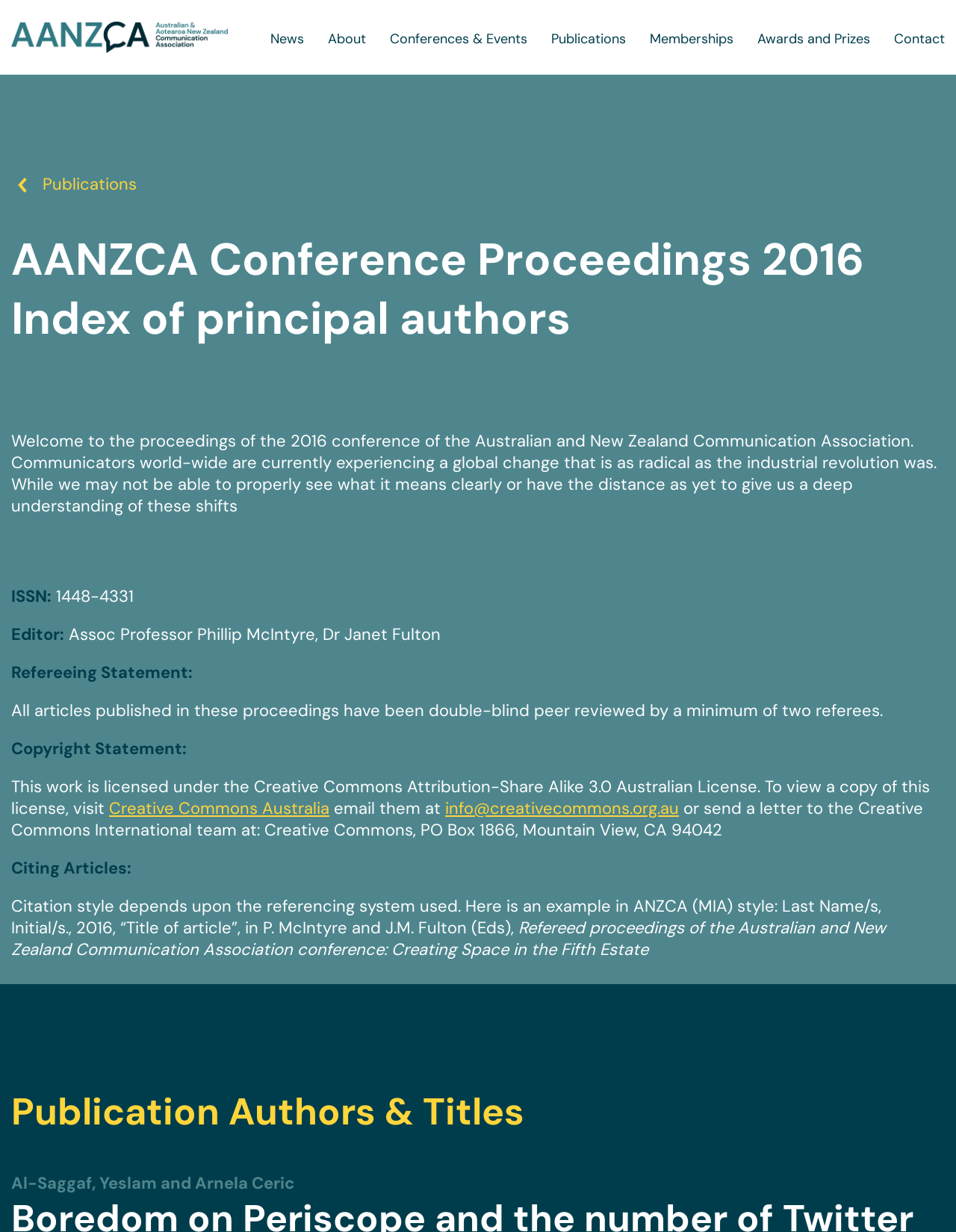Give a concise answer using only one word or phrase for this question:
How many authors are listed on the page?

2